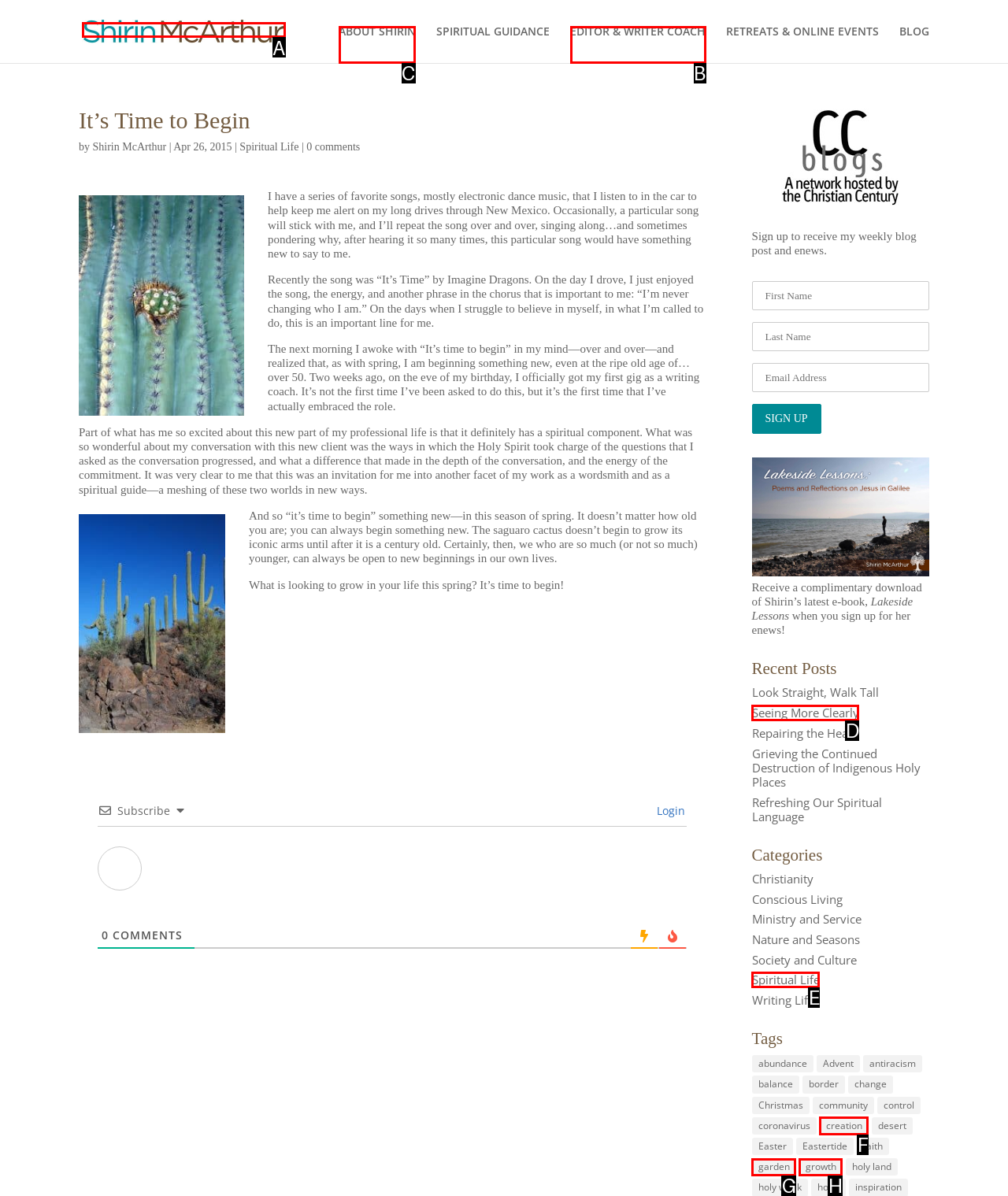From the options shown in the screenshot, tell me which lettered element I need to click to complete the task: Click on the 'ABOUT SHIRIN' link.

C